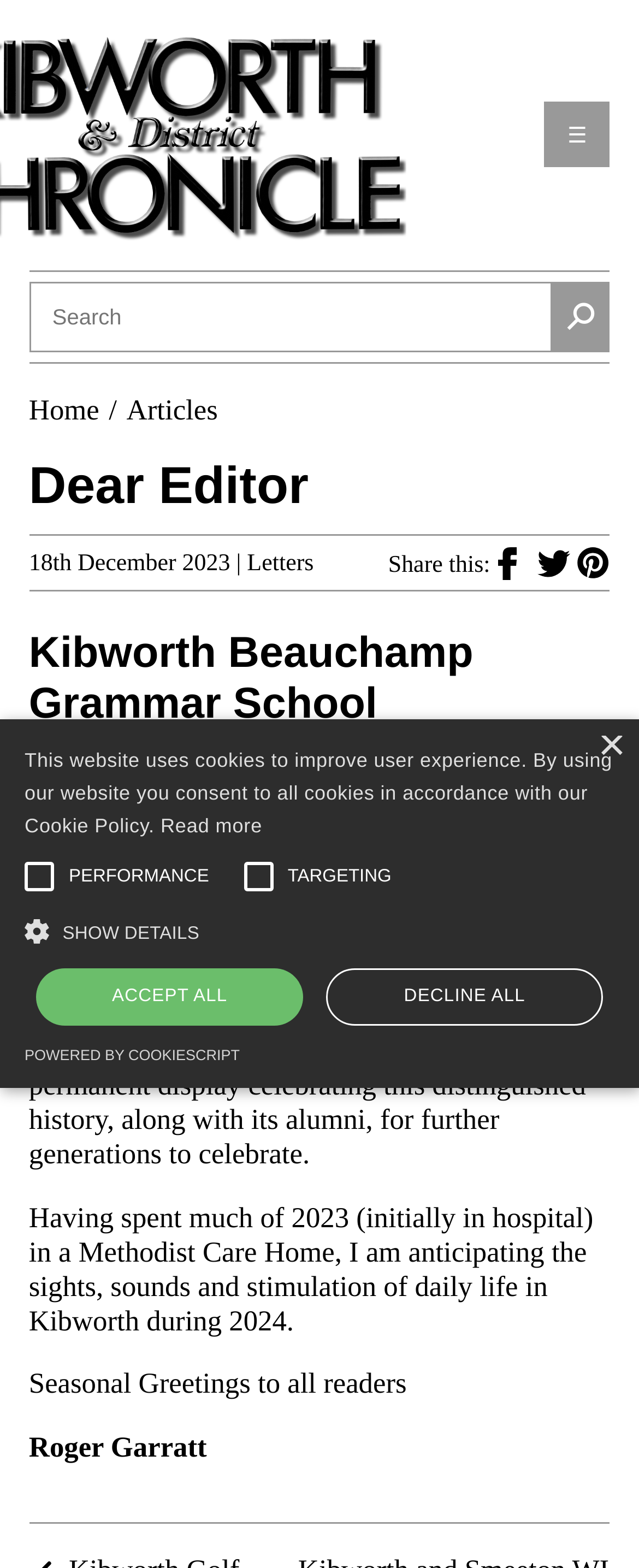What type of website is this?
Look at the image and respond with a one-word or short-phrase answer.

Chronicle or news website